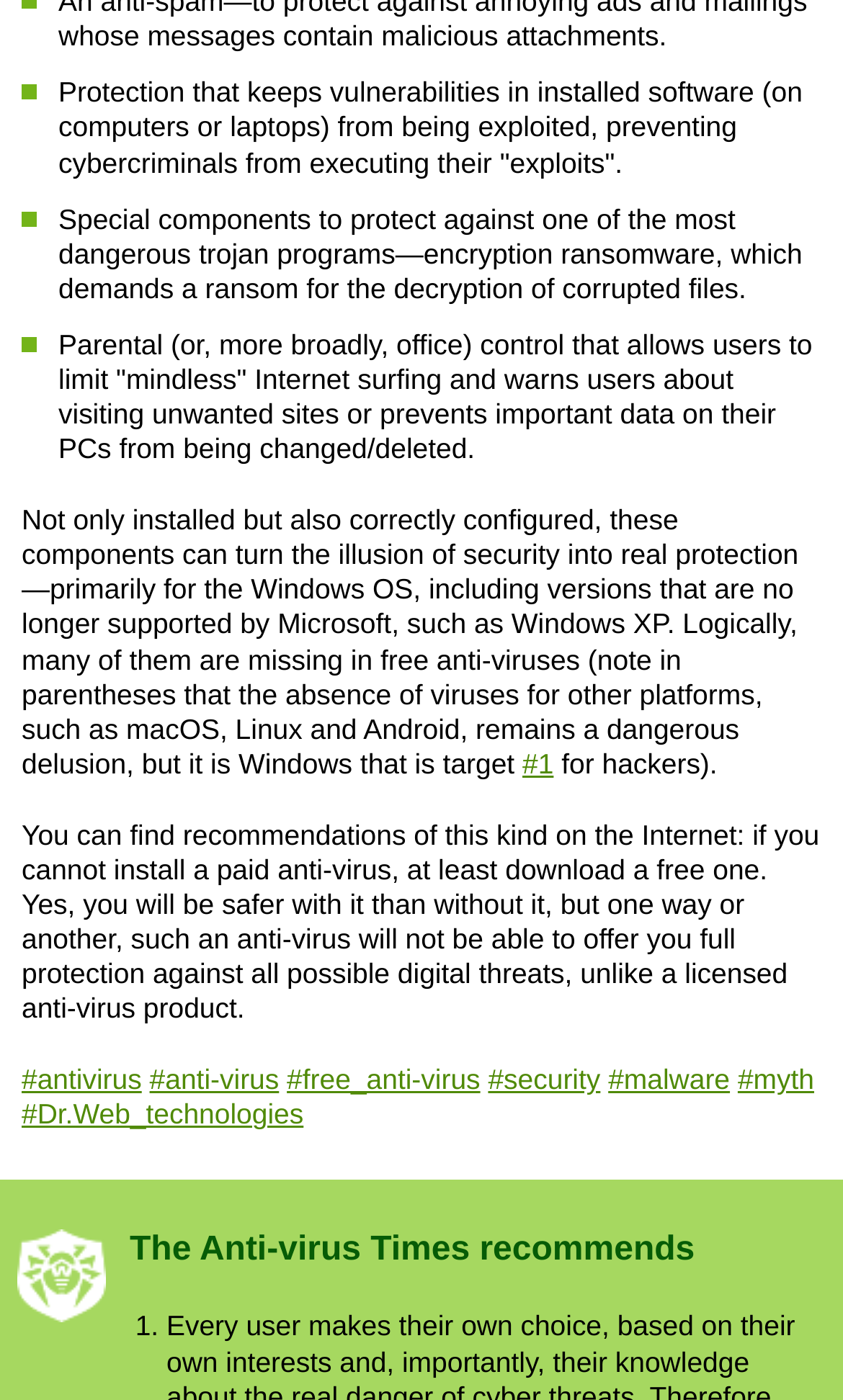Please answer the following question using a single word or phrase: 
What type of protection does the software provide?

Vulnerability protection